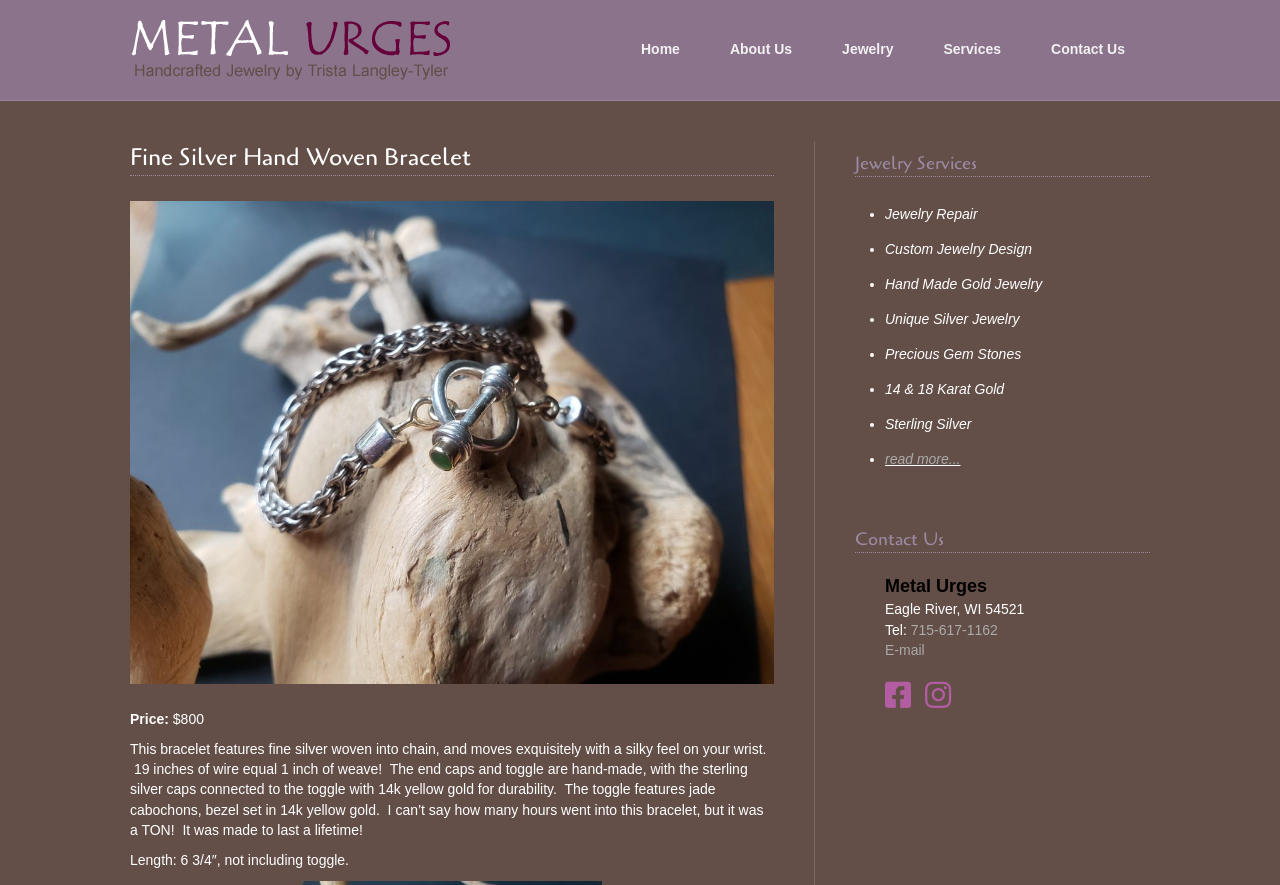What is the length of the fine silver hand woven bracelet?
Refer to the image and give a detailed answer to the question.

I found the length of the fine silver hand woven bracelet by looking at the static text element that says 'Length: 6 3/4″, not including toggle.'.